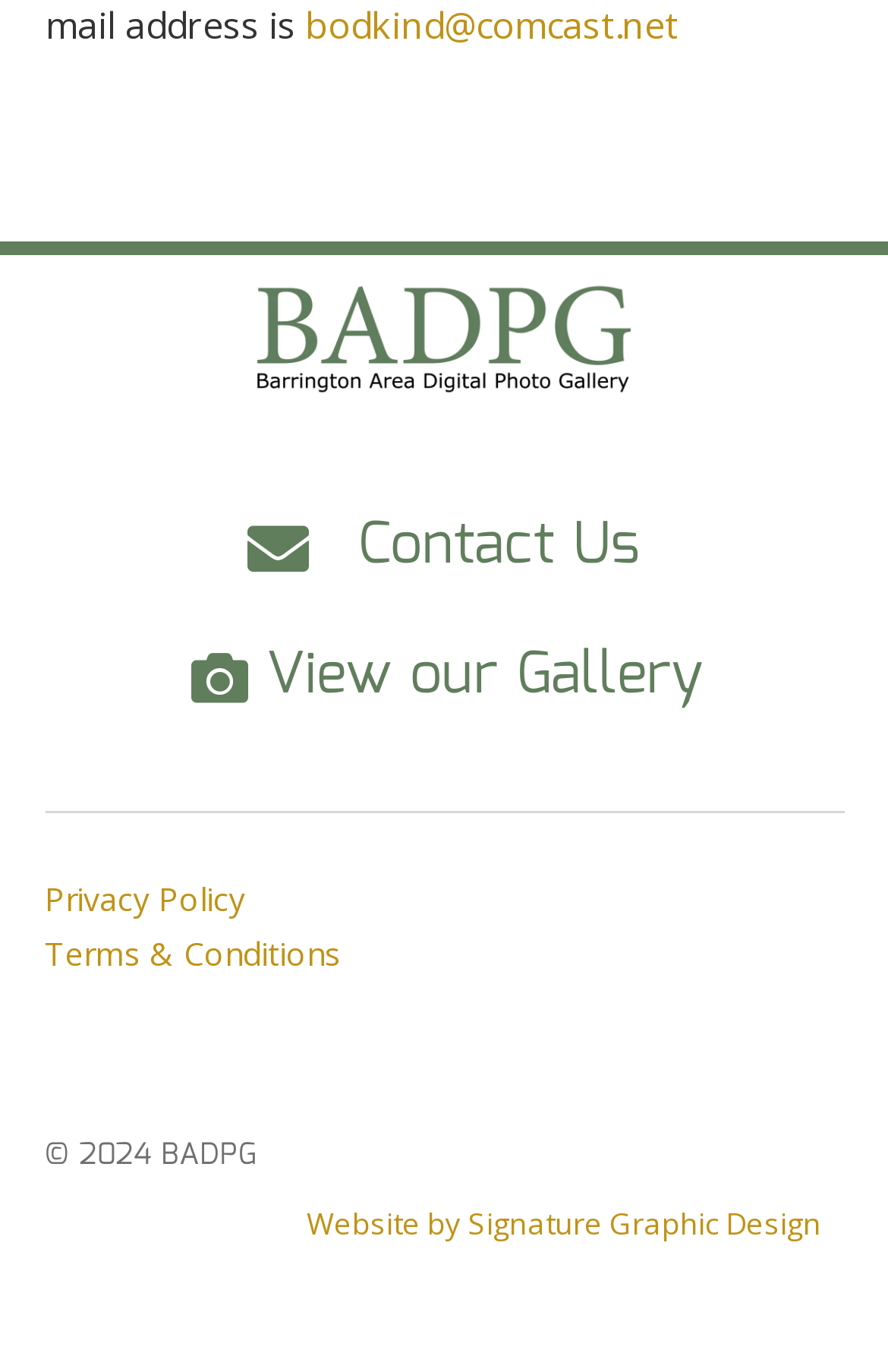What is the logo of the website?
Examine the image closely and answer the question with as much detail as possible.

The logo of the website is 'BADPG logo' which is an image element located at the top left of the webpage, with a bounding box of [0.076, 0.202, 0.924, 0.294].